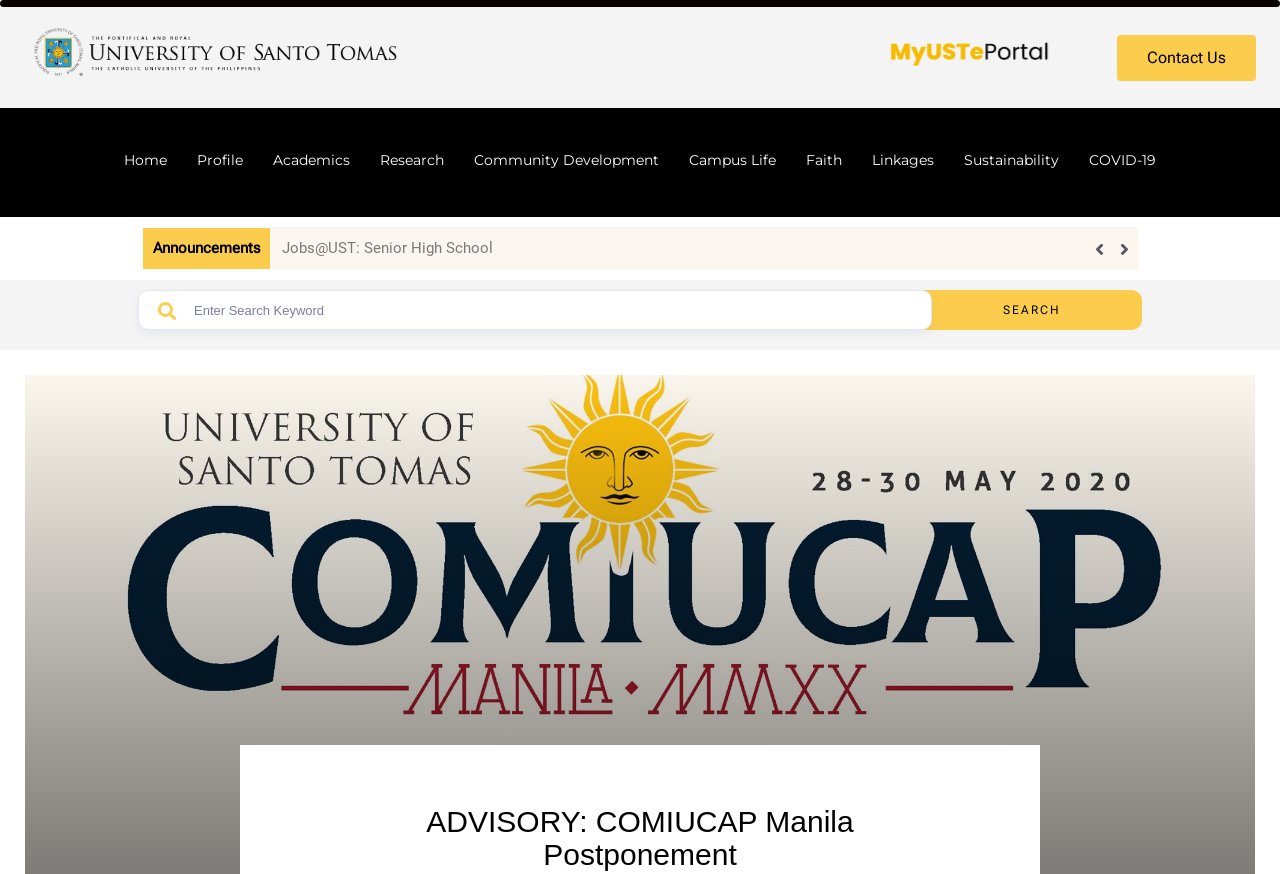Can you pinpoint the bounding box coordinates for the clickable element required for this instruction: "Click on the 'Contact Us' link"? The coordinates should be four float numbers between 0 and 1, i.e., [left, top, right, bottom].

[0.873, 0.04, 0.982, 0.093]